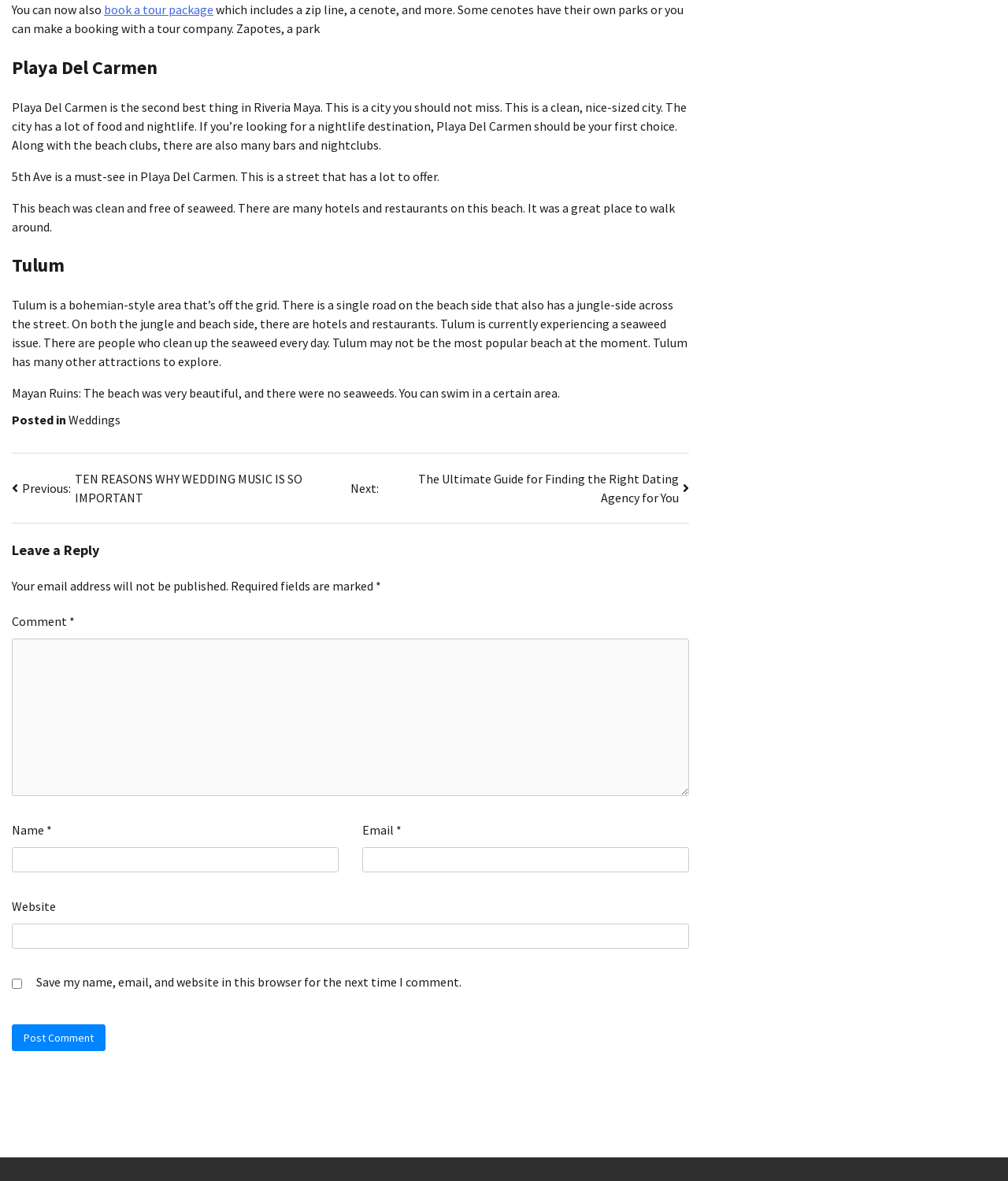What is the purpose of the form at the bottom of the page?
Provide a detailed and extensive answer to the question.

I found the answer by looking at the form elements at the bottom of the page, which include a comment box, name, email, and website fields, as well as a 'Post Comment' button. This suggests that the purpose of the form is to leave a comment.